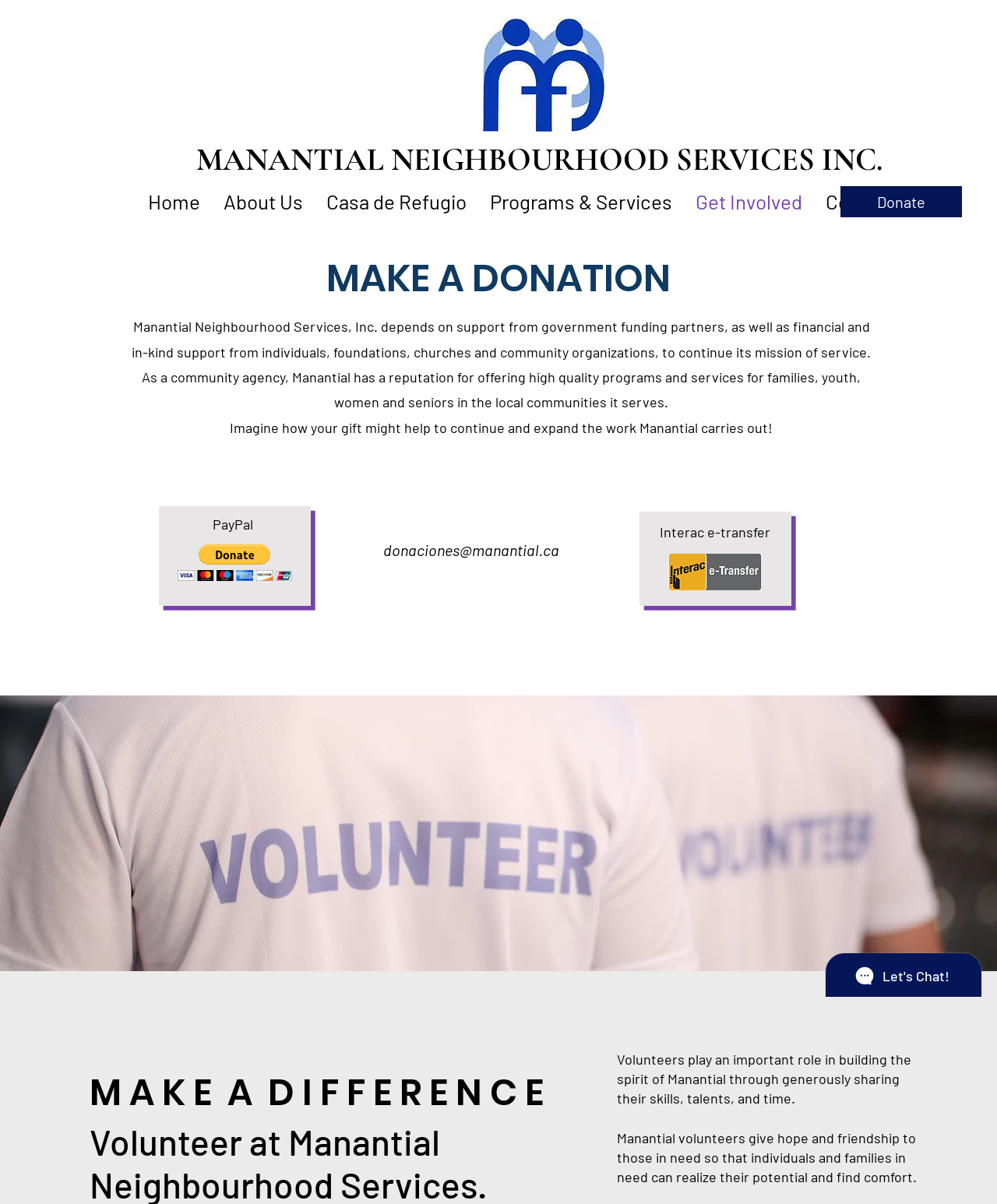Please identify the bounding box coordinates of the region to click in order to complete the task: "Navigate to About Us page". The coordinates must be four float numbers between 0 and 1, specified as [left, top, right, bottom].

[0.213, 0.147, 0.316, 0.188]